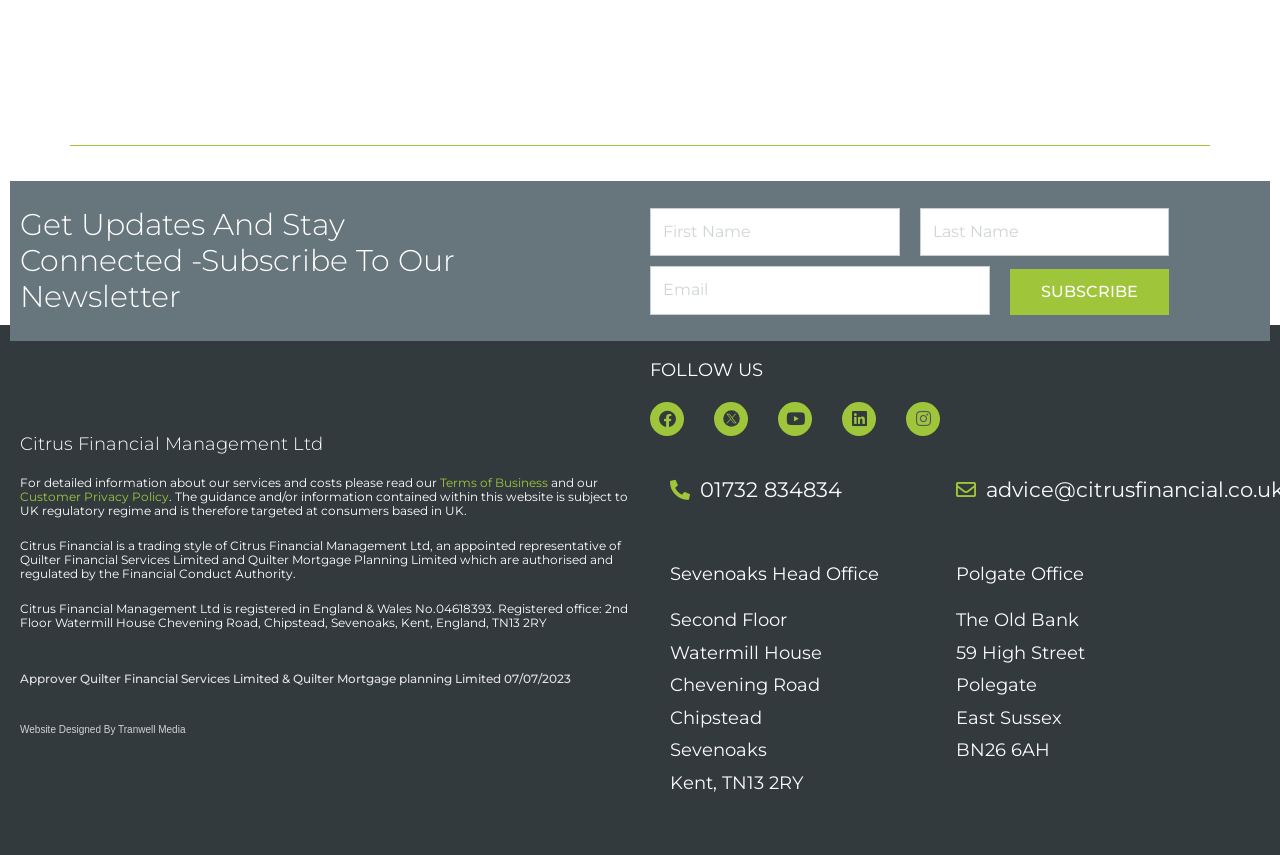Locate the bounding box coordinates of the item that should be clicked to fulfill the instruction: "Read Terms of Business".

[0.344, 0.555, 0.428, 0.573]